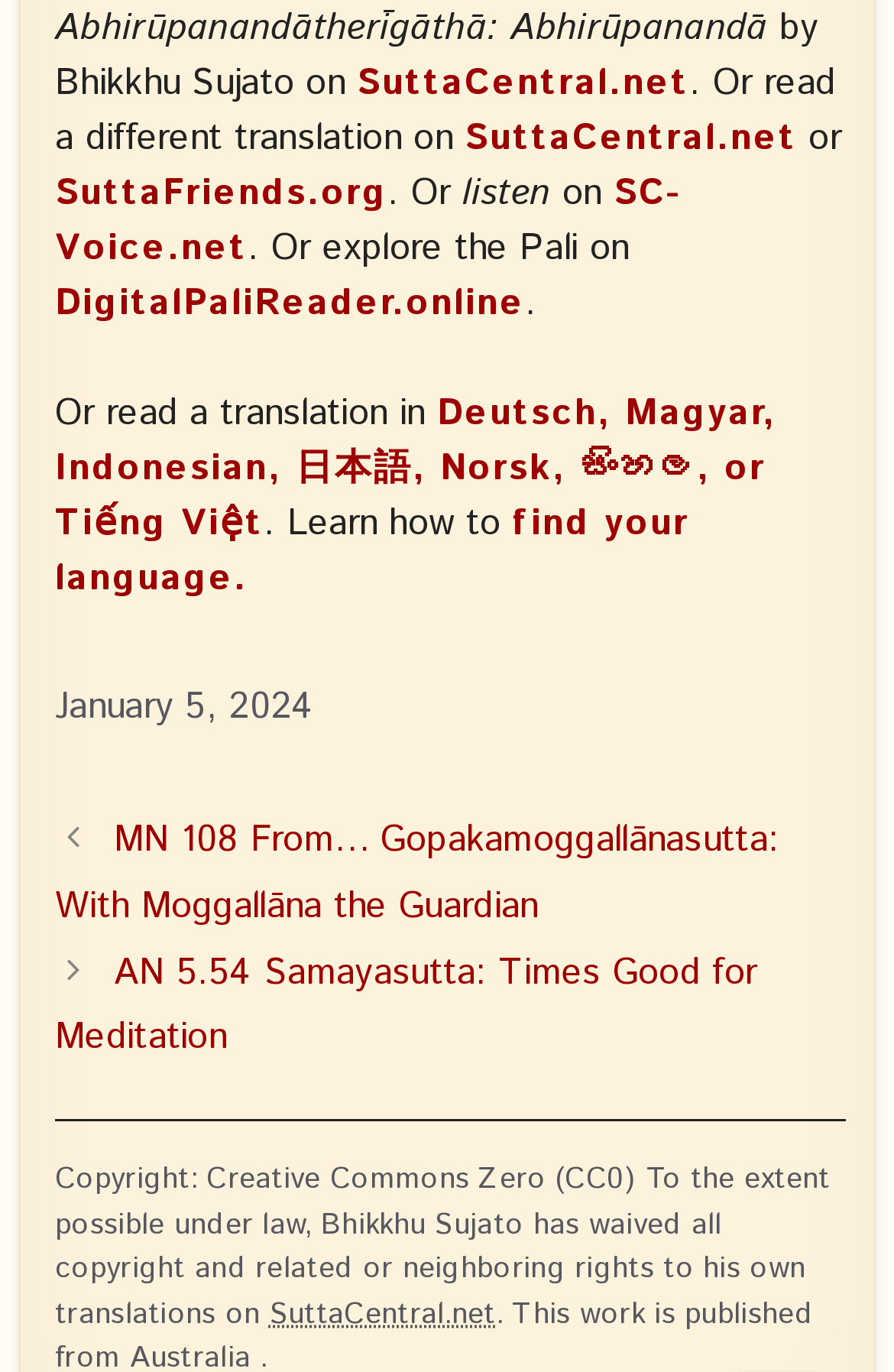Determine the bounding box coordinates of the clickable region to execute the instruction: "find your language". The coordinates should be four float numbers between 0 and 1, denoted as [left, top, right, bottom].

[0.062, 0.363, 0.771, 0.441]